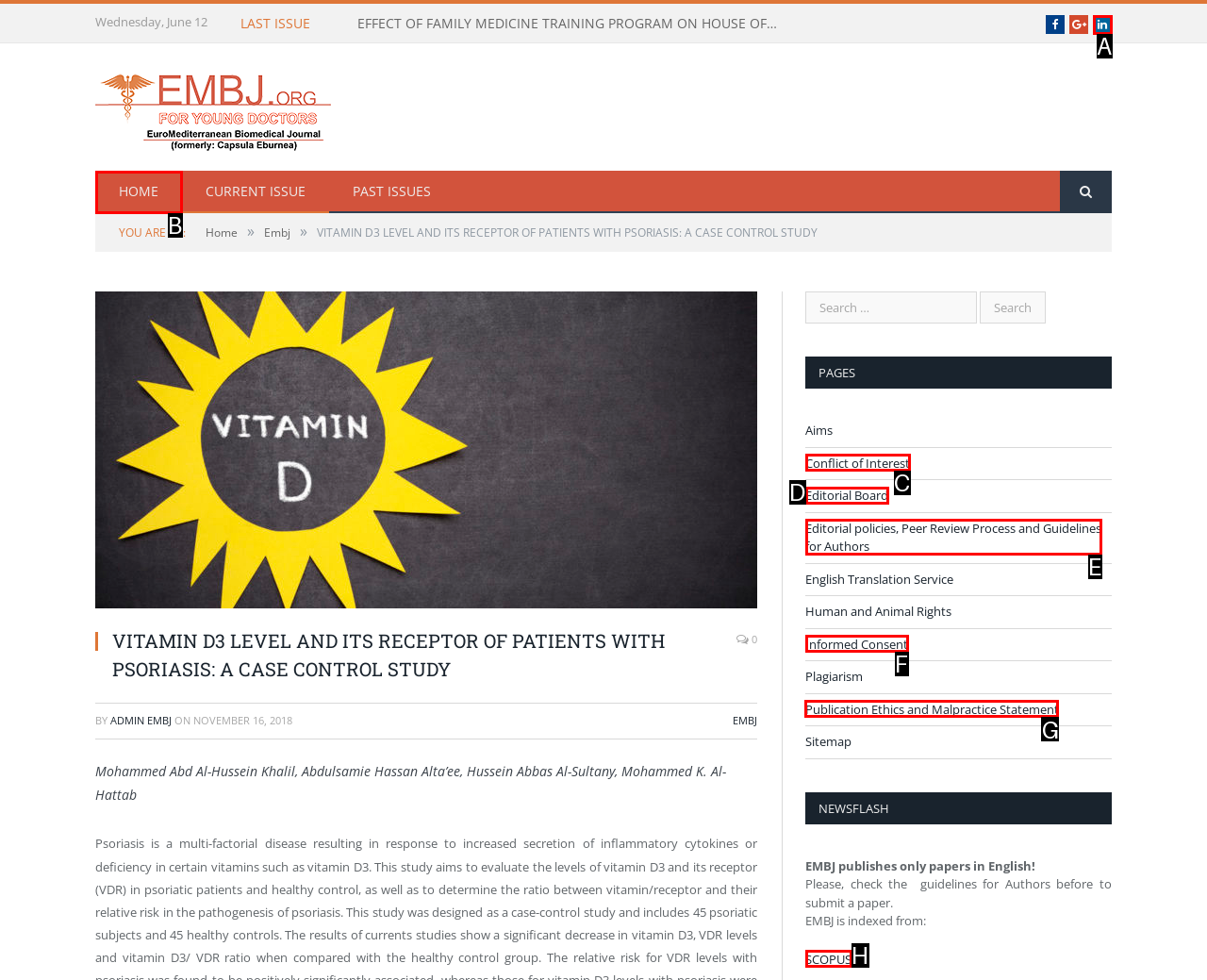Look at the highlighted elements in the screenshot and tell me which letter corresponds to the task: Check the publication ethics.

G